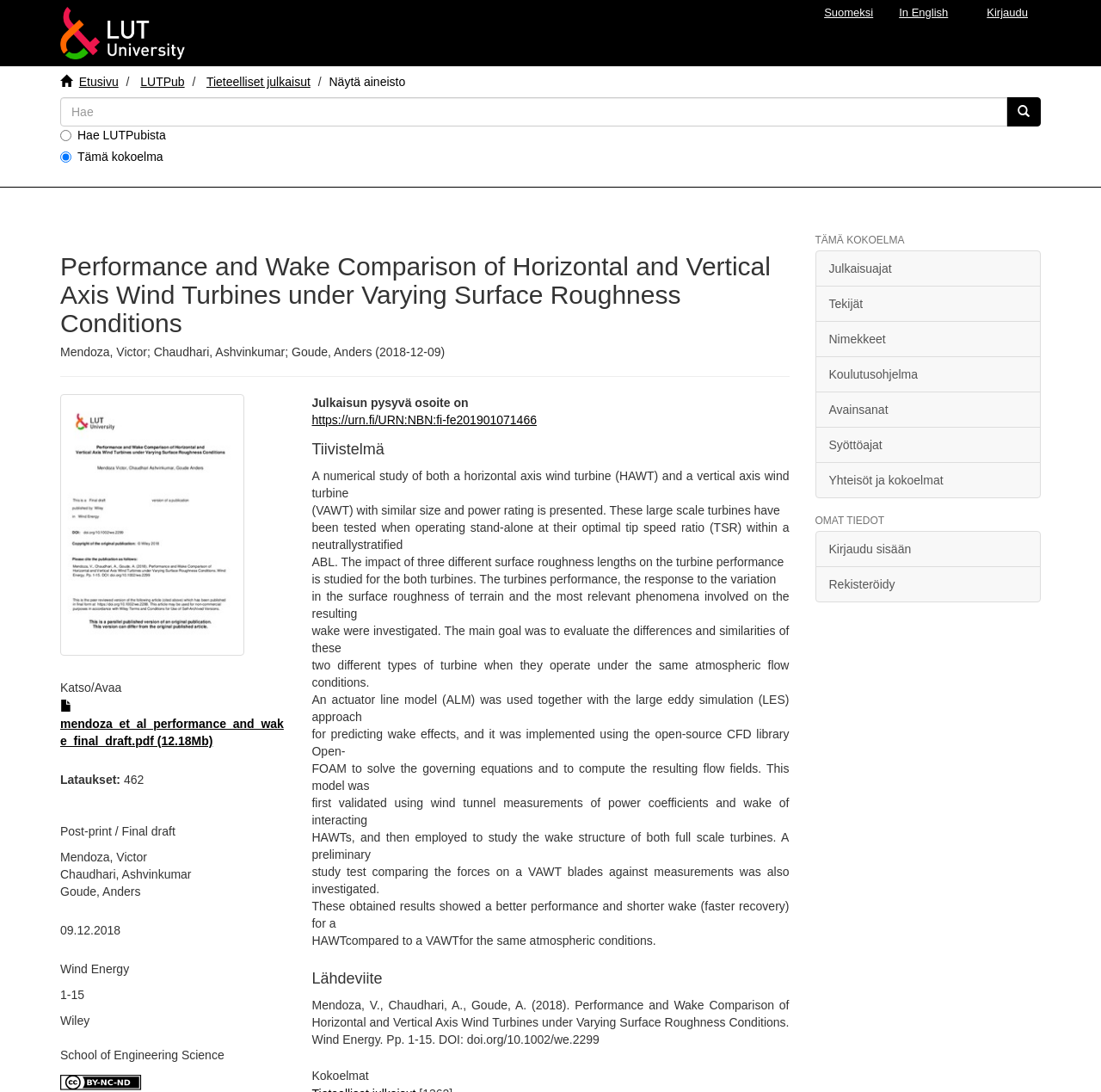What is the publication date of the research paper?
Provide a detailed answer to the question, using the image to inform your response.

The publication date of the research paper can be found in the static text element with the text '09.12.2018' which is located below the authors' names.